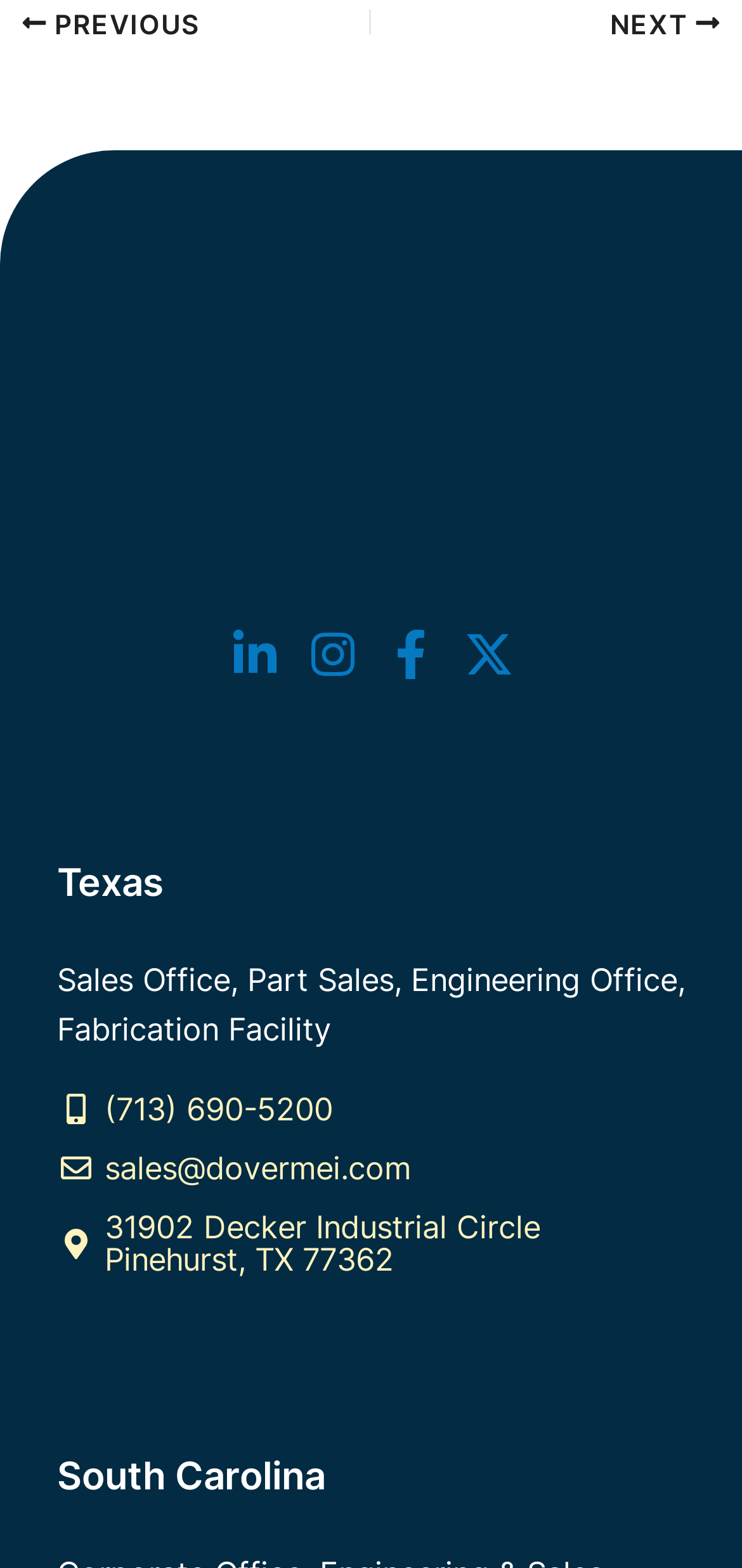Can you provide the bounding box coordinates for the element that should be clicked to implement the instruction: "Visit DoverMEI | Bulk Material Handling Equipment Manufacturers"?

[0.226, 0.204, 0.774, 0.228]